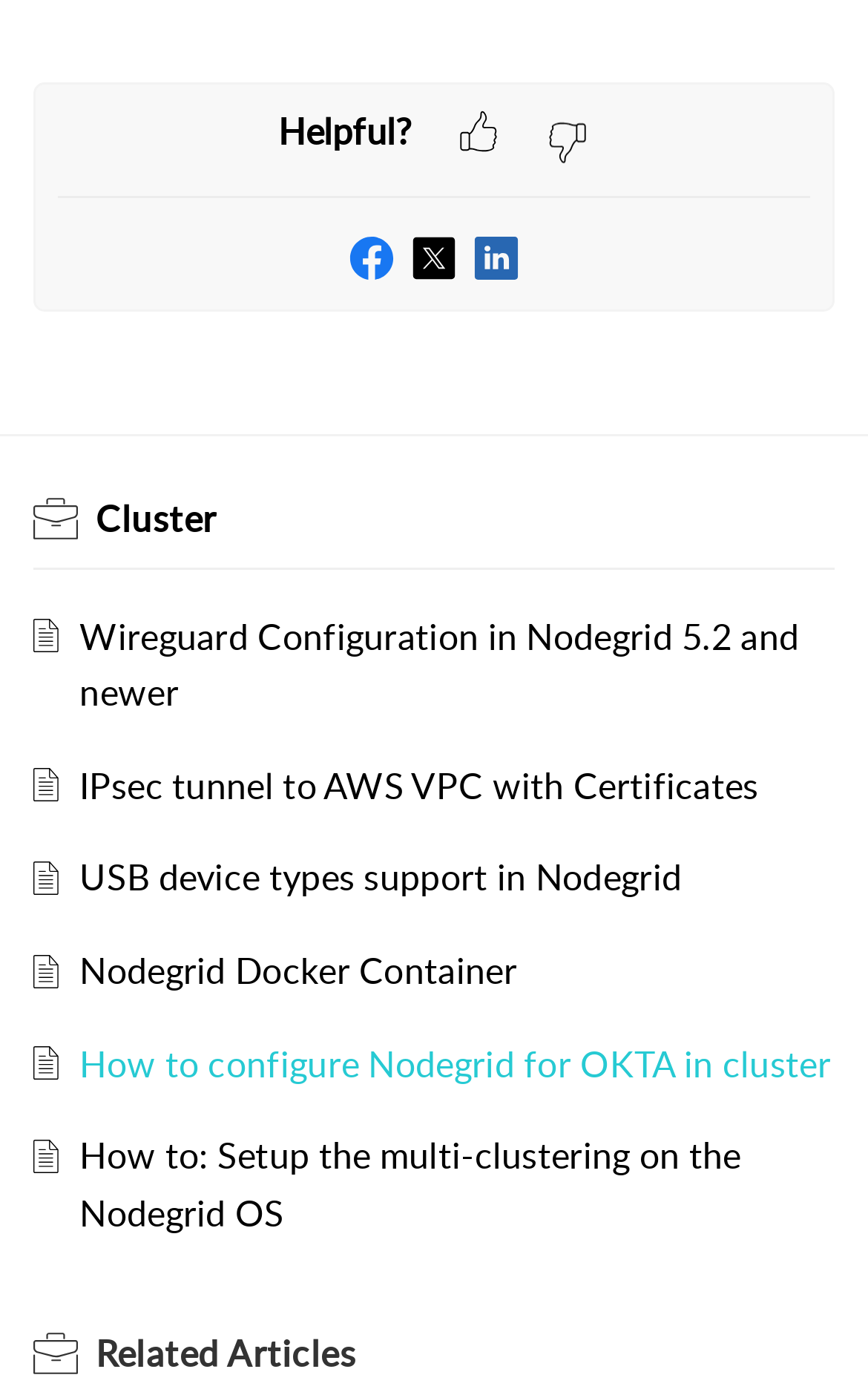With reference to the screenshot, provide a detailed response to the question below:
What is the topic of the first article?

I found the first article by looking for the first heading element with ID 1907, which has the text 'Cluster'. This heading element is followed by a link element with ID 1947, which also has the text 'Cluster'.